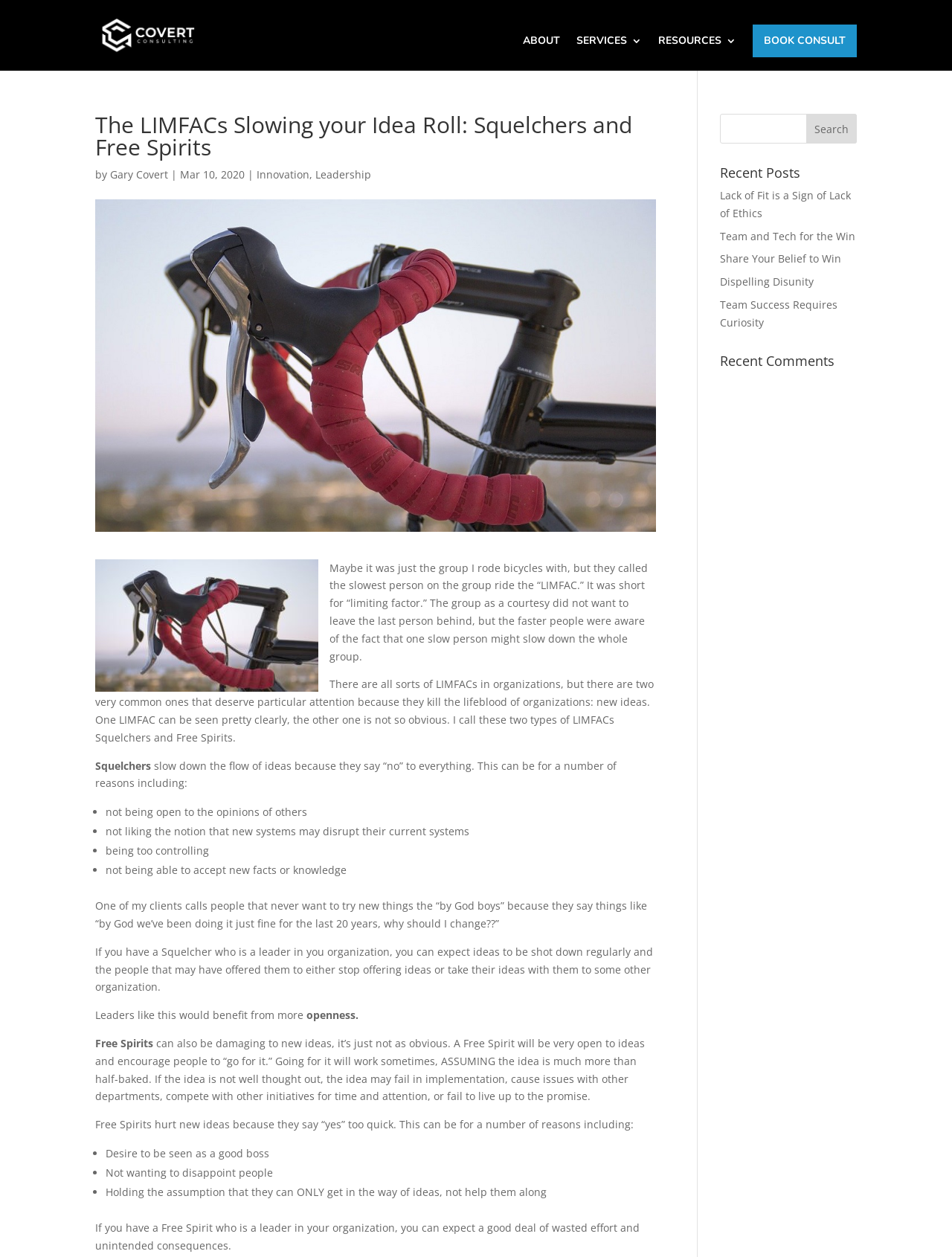What is the purpose of the search bar?
Carefully analyze the image and provide a detailed answer to the question.

The search bar is located at the top-right corner of the webpage, and it allows users to search for specific content within the website. This can be inferred from the presence of a textbox and a 'Search' button next to it.